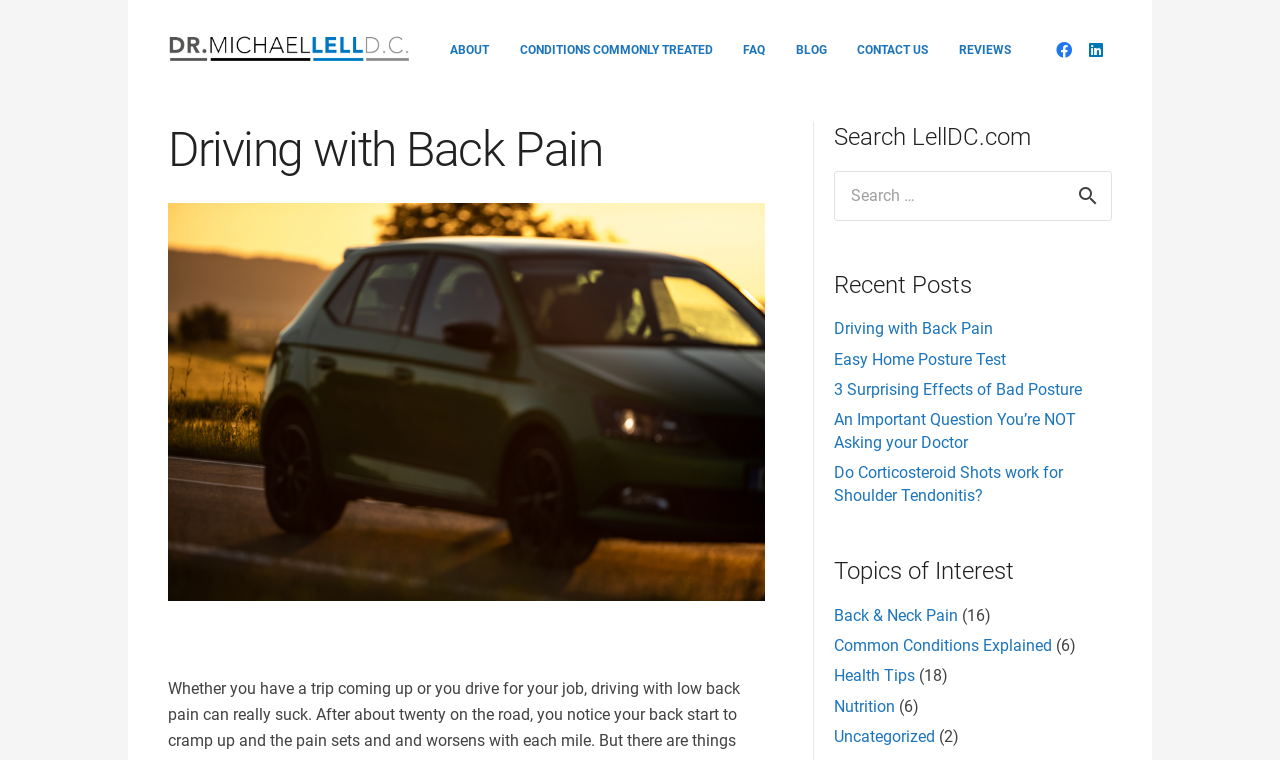Please respond in a single word or phrase: 
What is the logo image on the top left?

Dr. Michael Lell DC logo